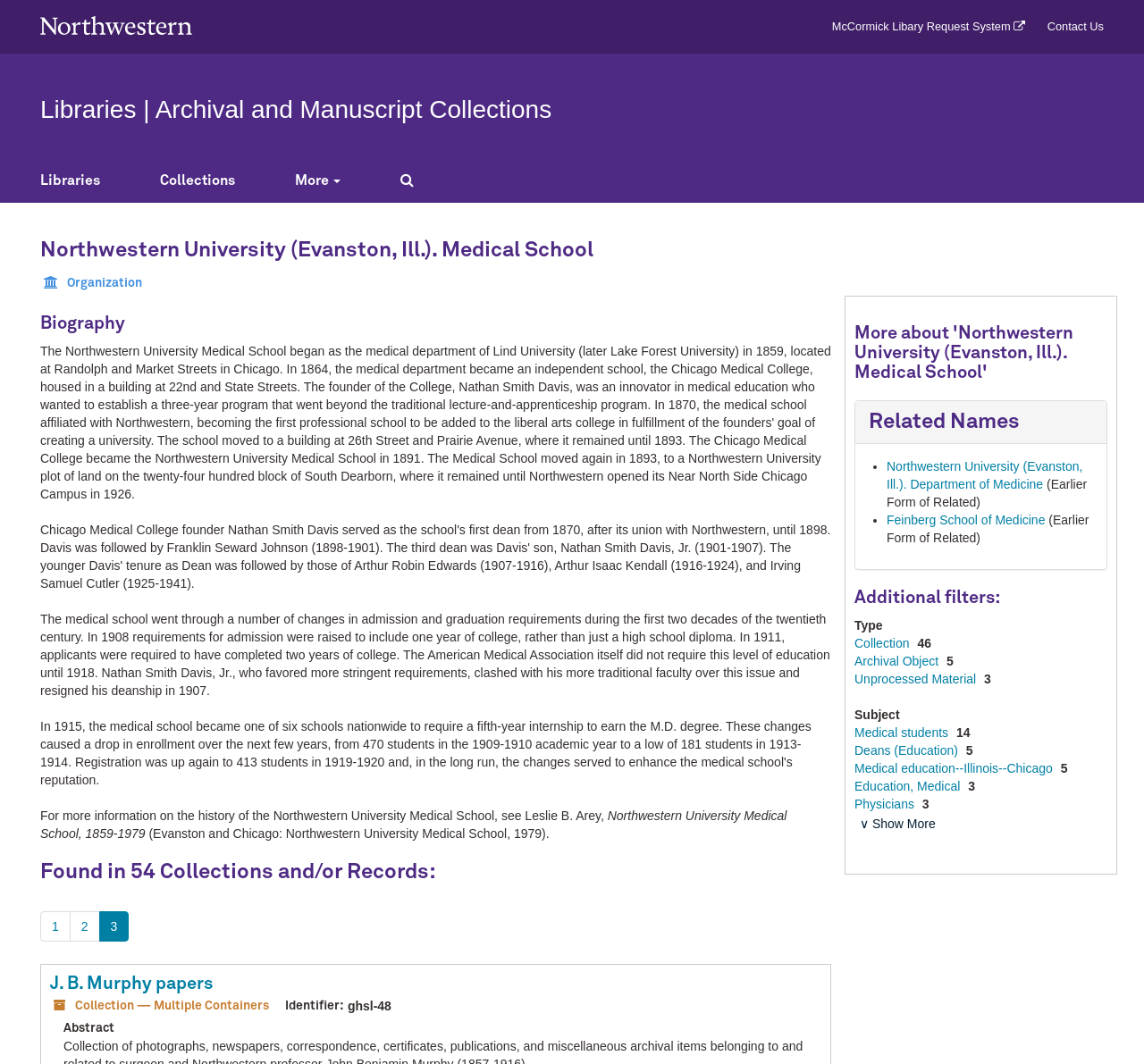What is the type of the collection?
Answer the question with detailed information derived from the image.

The question asks for the type of the collection, which can be found in the description list 'Type' with the detail 'Collection' on the webpage.